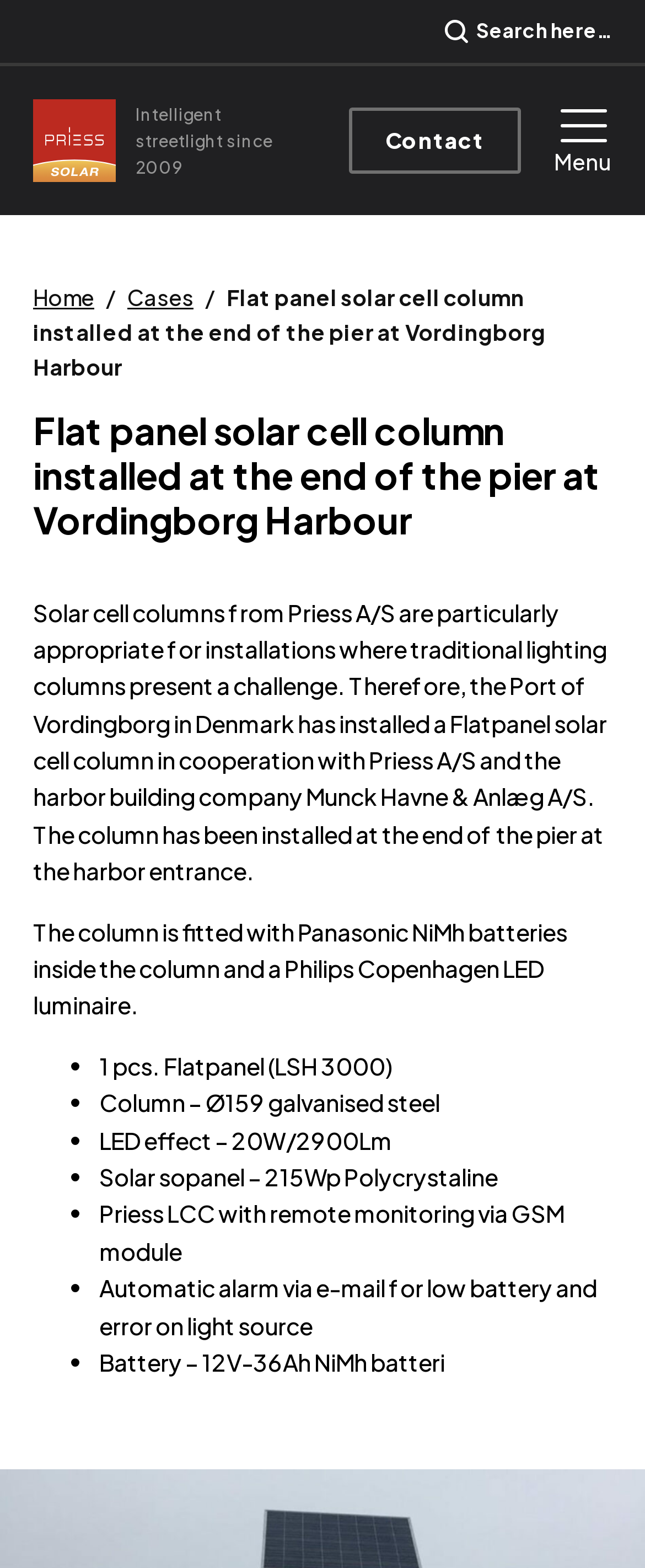Provide the bounding box coordinates of the HTML element described as: "parent_node: Intelligent streetlight since 2009". The bounding box coordinates should be four float numbers between 0 and 1, i.e., [left, top, right, bottom].

[0.051, 0.063, 0.179, 0.116]